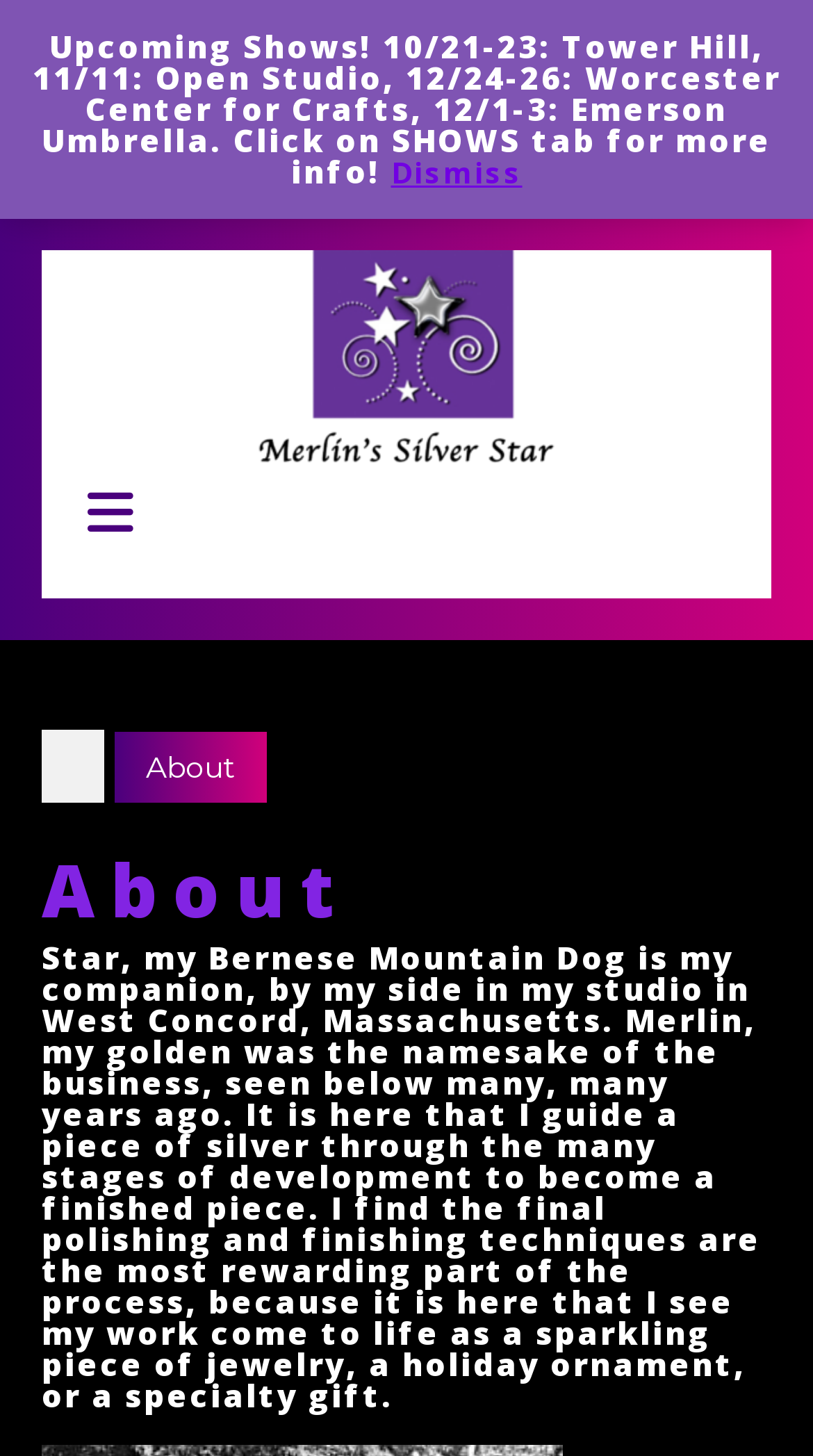What is the name of the dog in the studio?
Give a detailed and exhaustive answer to the question.

The answer can be found in the static text element that describes the content of the webpage, which mentions 'Star, my Bernese Mountain Dog is my companion, by my side in my studio in West Concord, Massachusetts.'